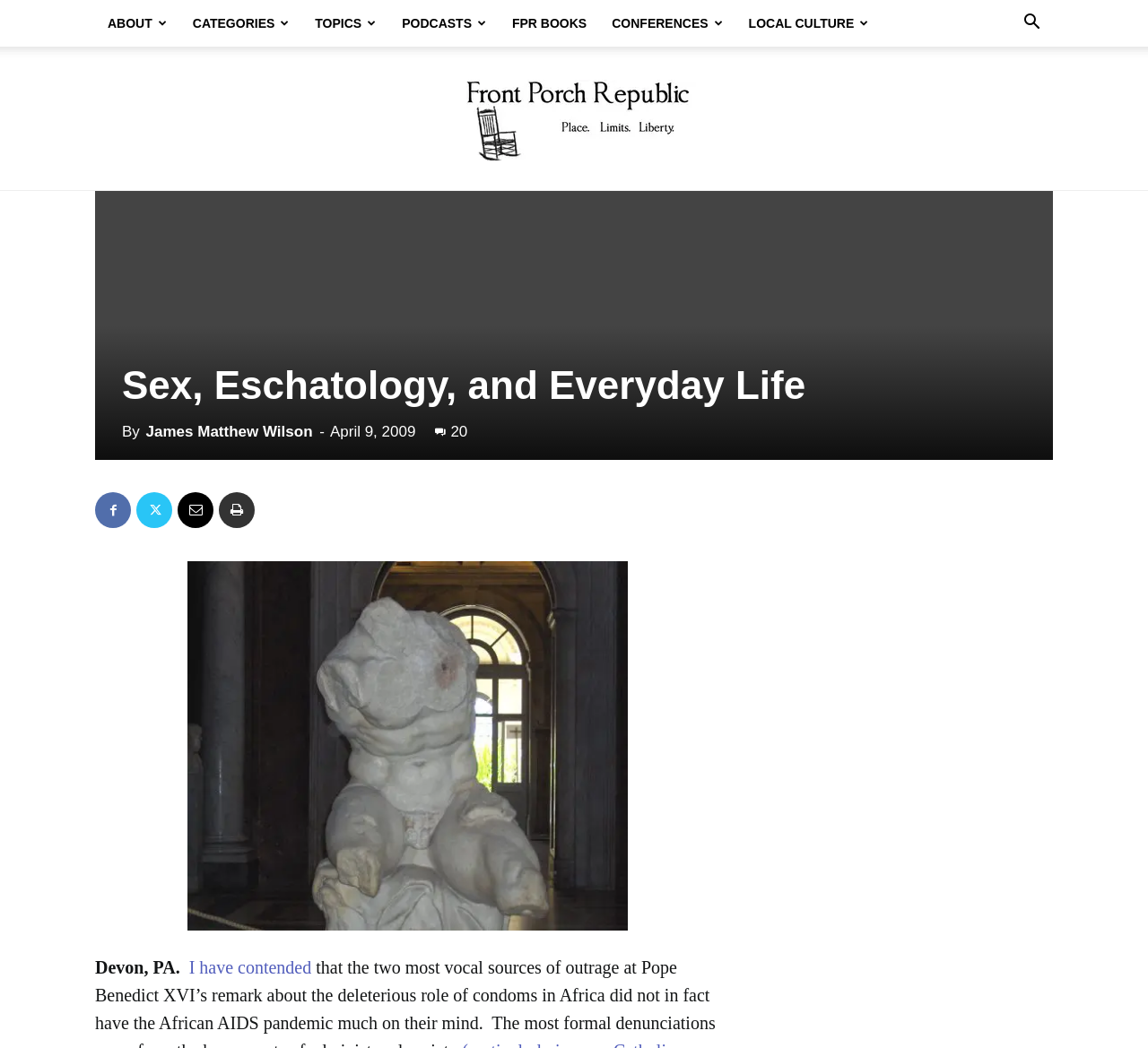Answer the question with a brief word or phrase:
How many social media links are there?

4